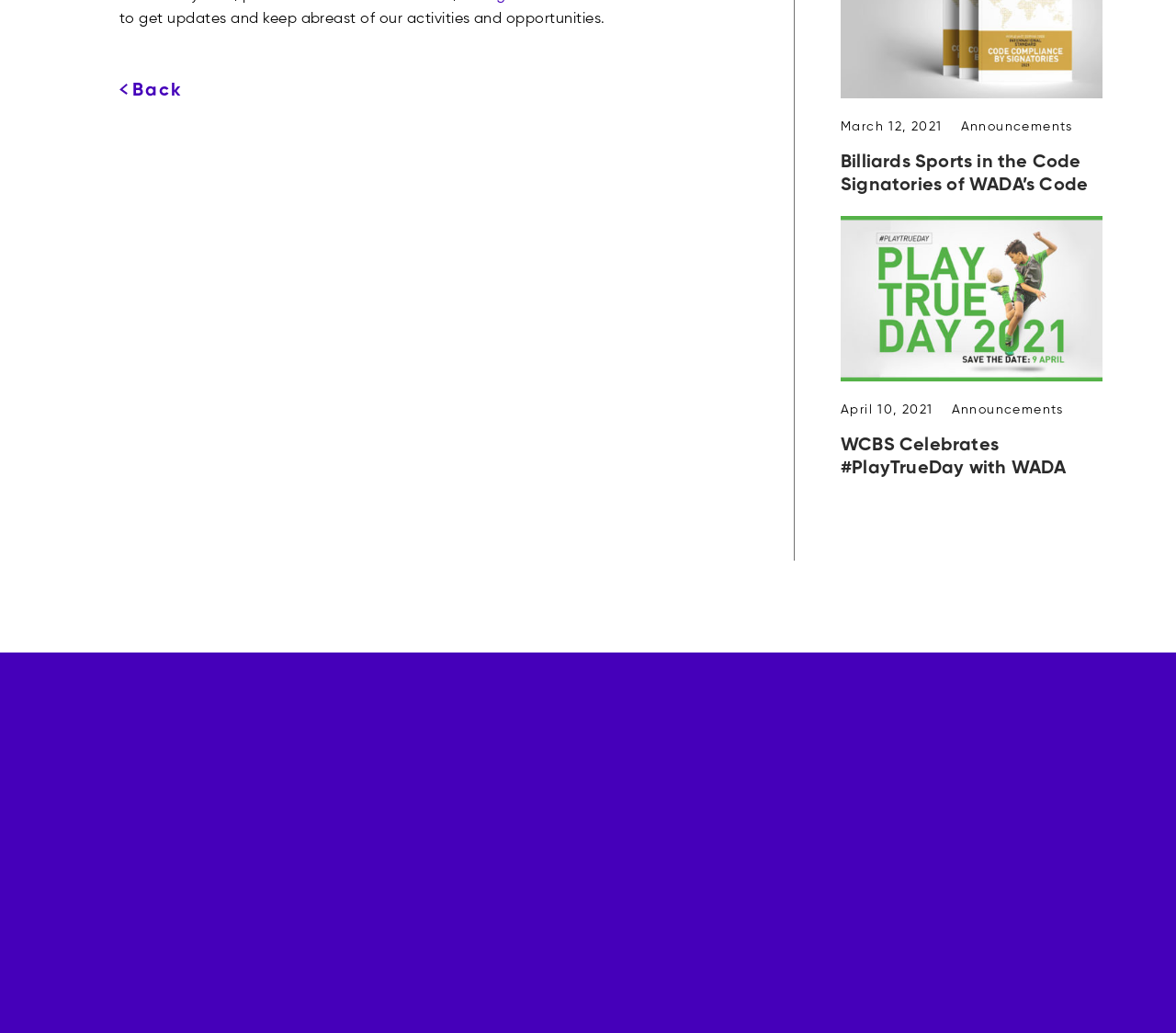Provide the bounding box coordinates of the HTML element this sentence describes: "WCBS Celebrates #PlayTrueDay with WADA". The bounding box coordinates consist of four float numbers between 0 and 1, i.e., [left, top, right, bottom].

[0.715, 0.422, 0.907, 0.462]